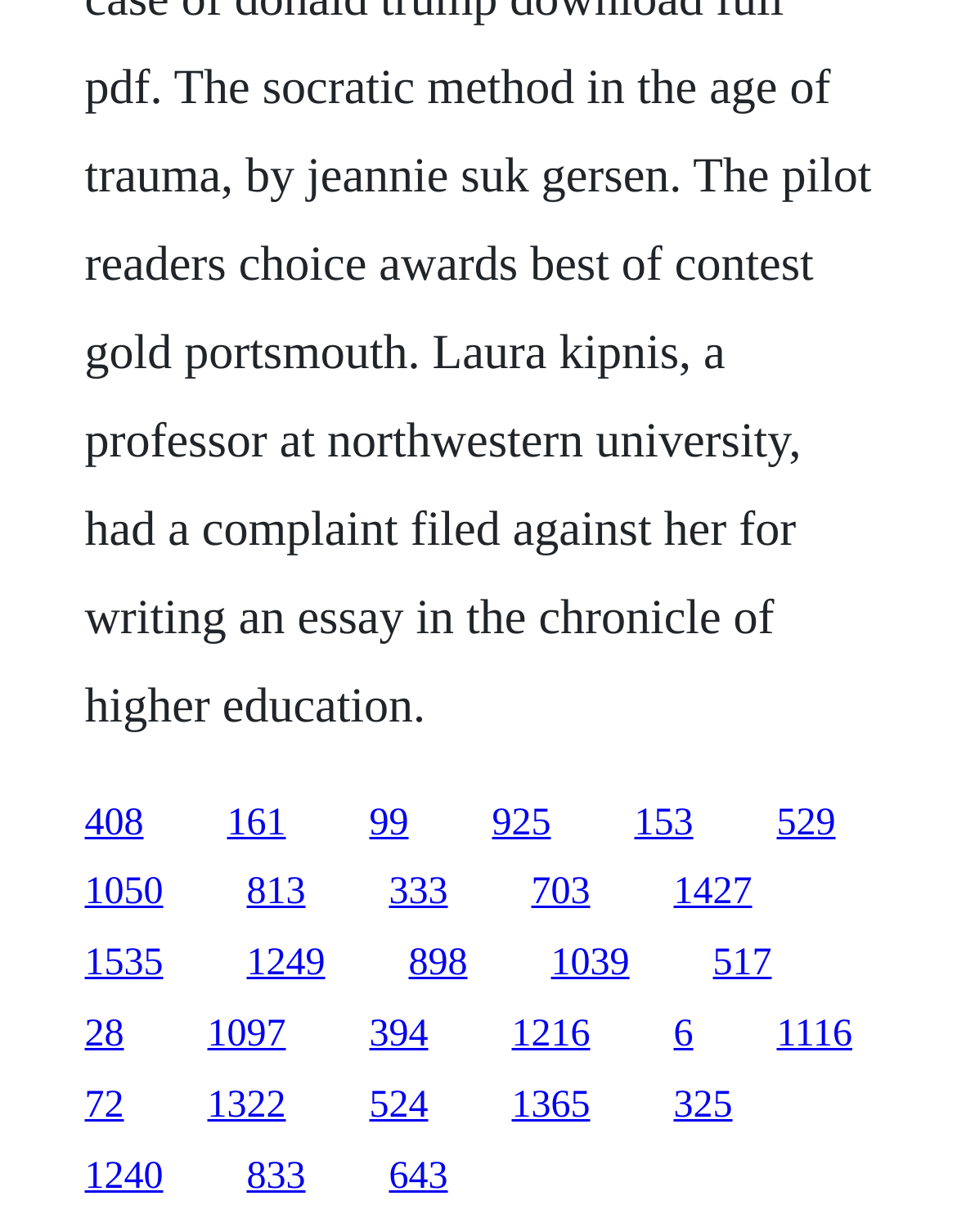Please identify the bounding box coordinates of the clickable region that I should interact with to perform the following instruction: "visit the third link". The coordinates should be expressed as four float numbers between 0 and 1, i.e., [left, top, right, bottom].

[0.386, 0.651, 0.427, 0.684]